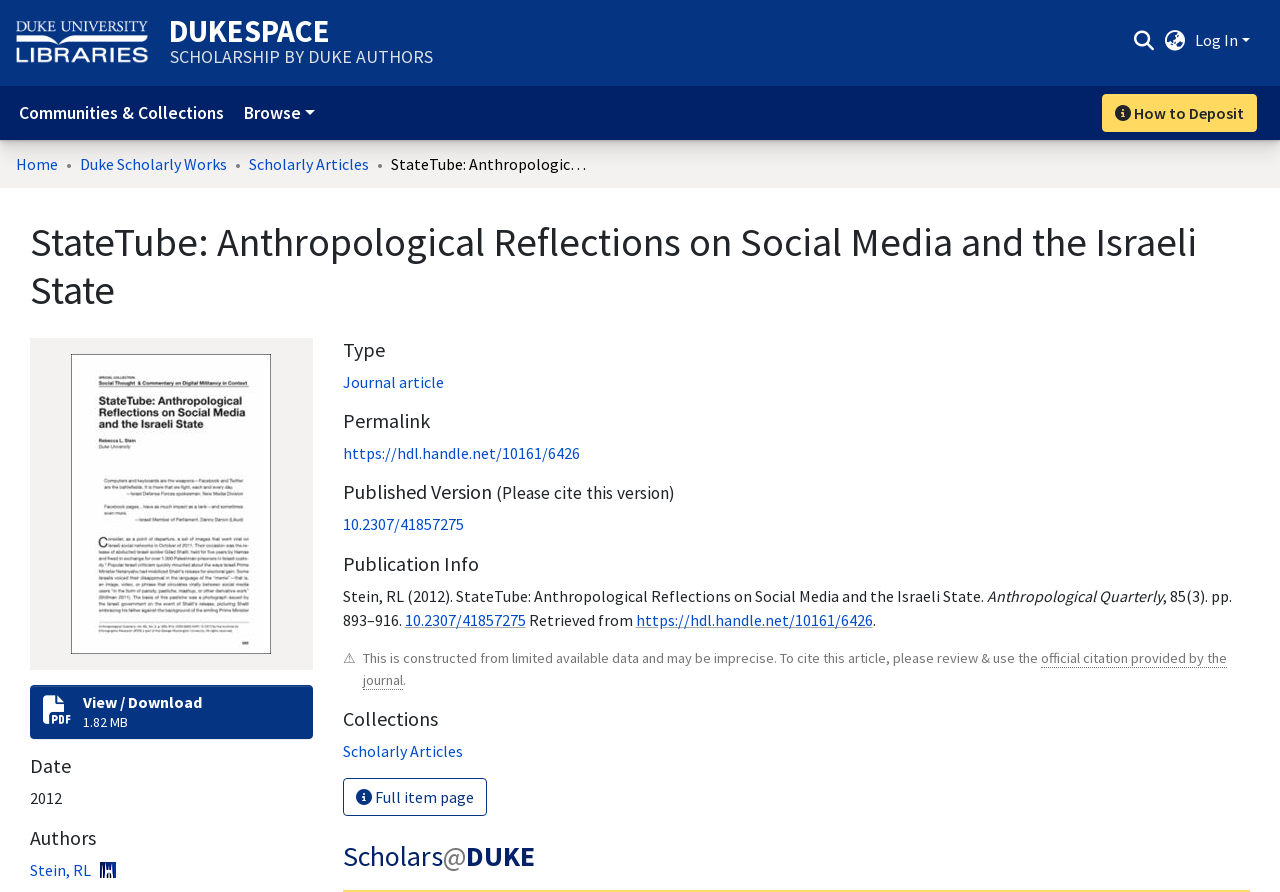Provide a brief response to the question below using a single word or phrase: 
What is the type of publication?

Journal article